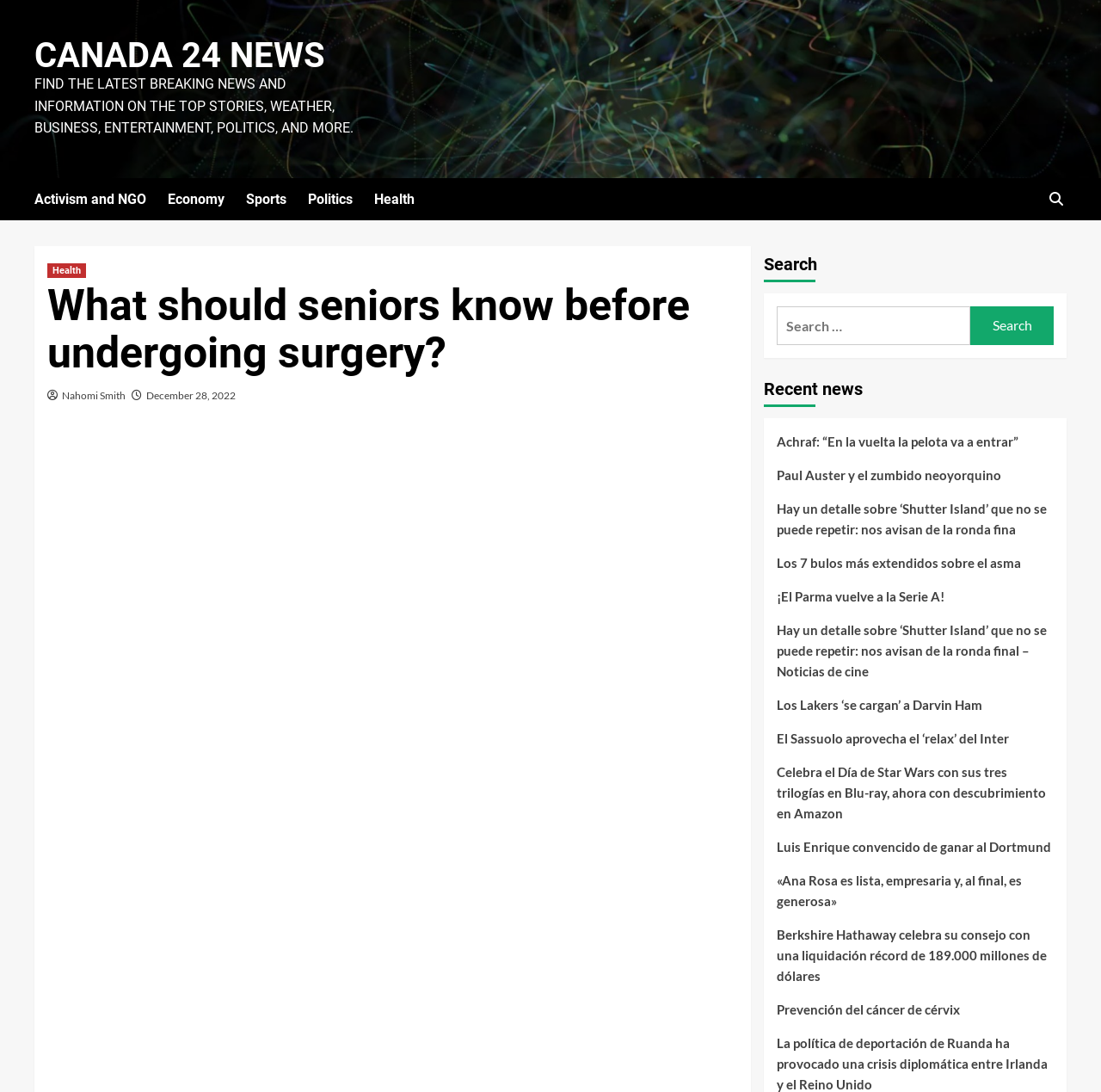Please find the bounding box coordinates of the element that you should click to achieve the following instruction: "Read news about health". The coordinates should be presented as four float numbers between 0 and 1: [left, top, right, bottom].

[0.34, 0.163, 0.396, 0.202]